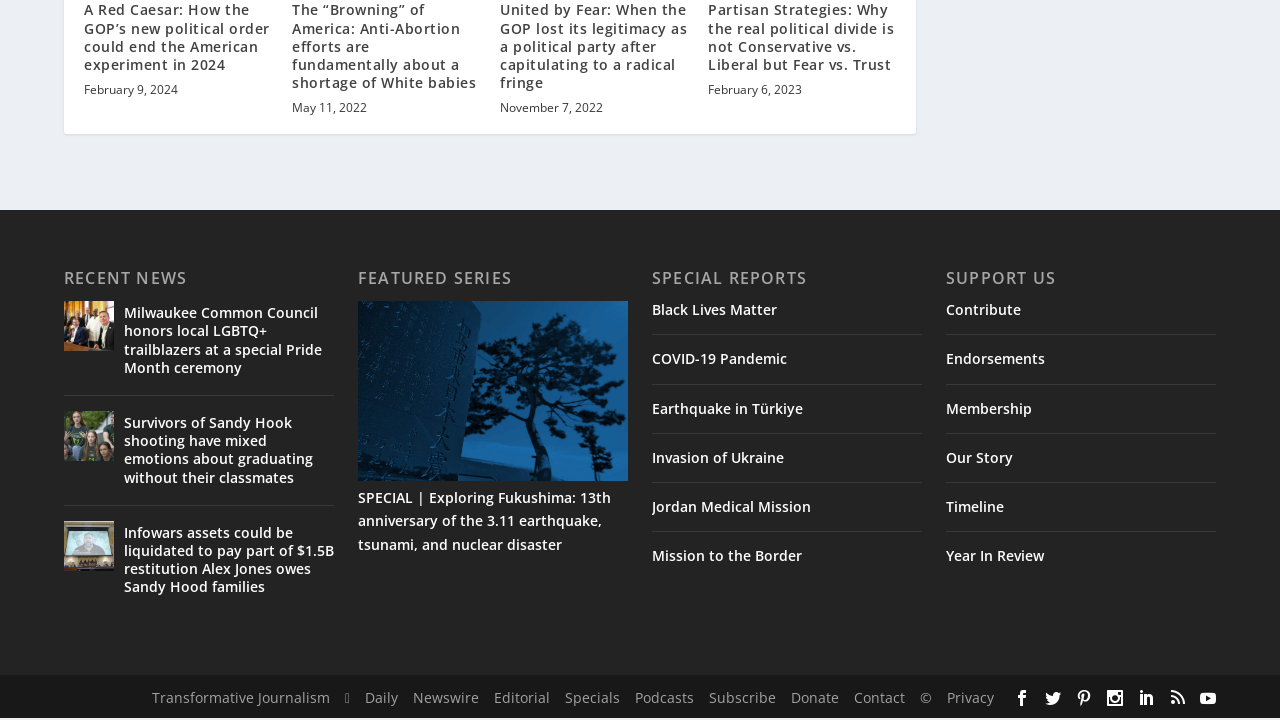Find the bounding box coordinates of the clickable area required to complete the following action: "Support the organization by contributing".

[0.739, 0.399, 0.798, 0.426]